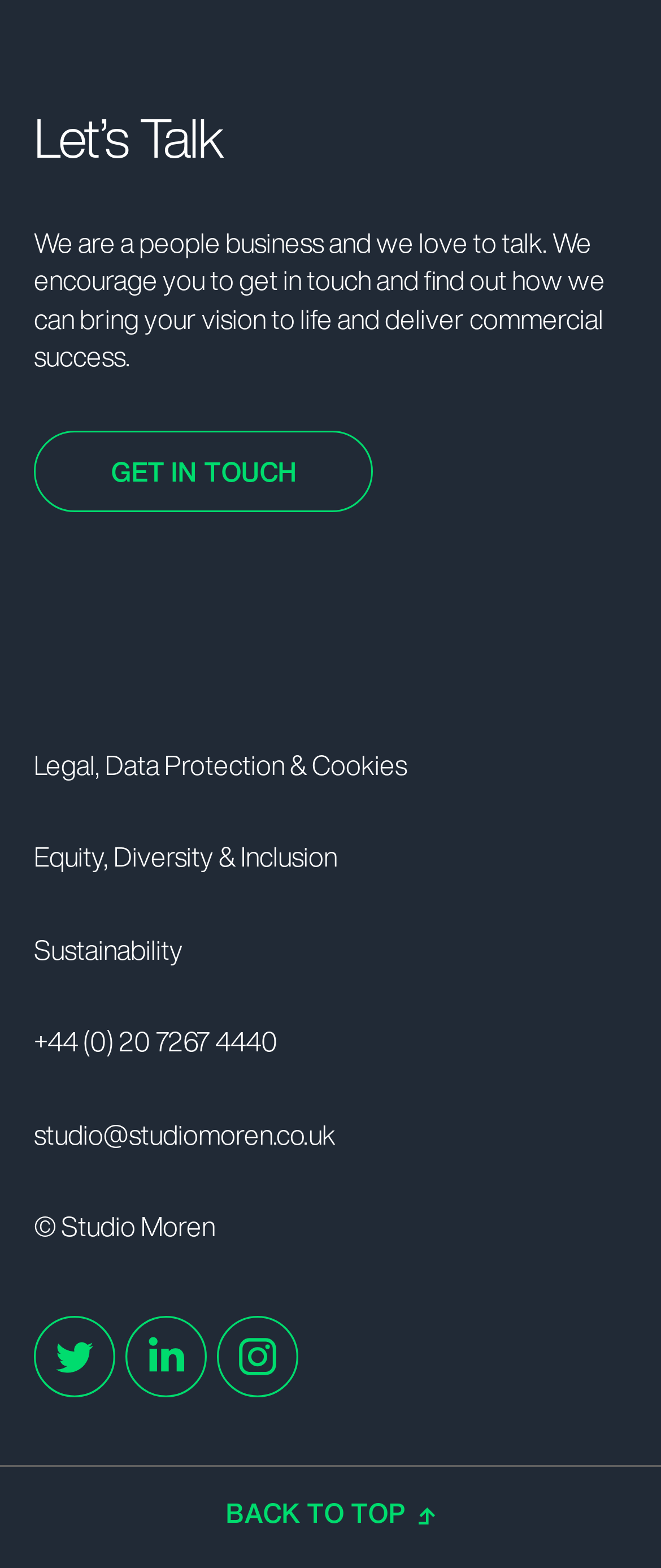Based on the provided description, "aria-label="Find us on Twitter"", find the bounding box of the corresponding UI element in the screenshot.

[0.051, 0.84, 0.174, 0.891]